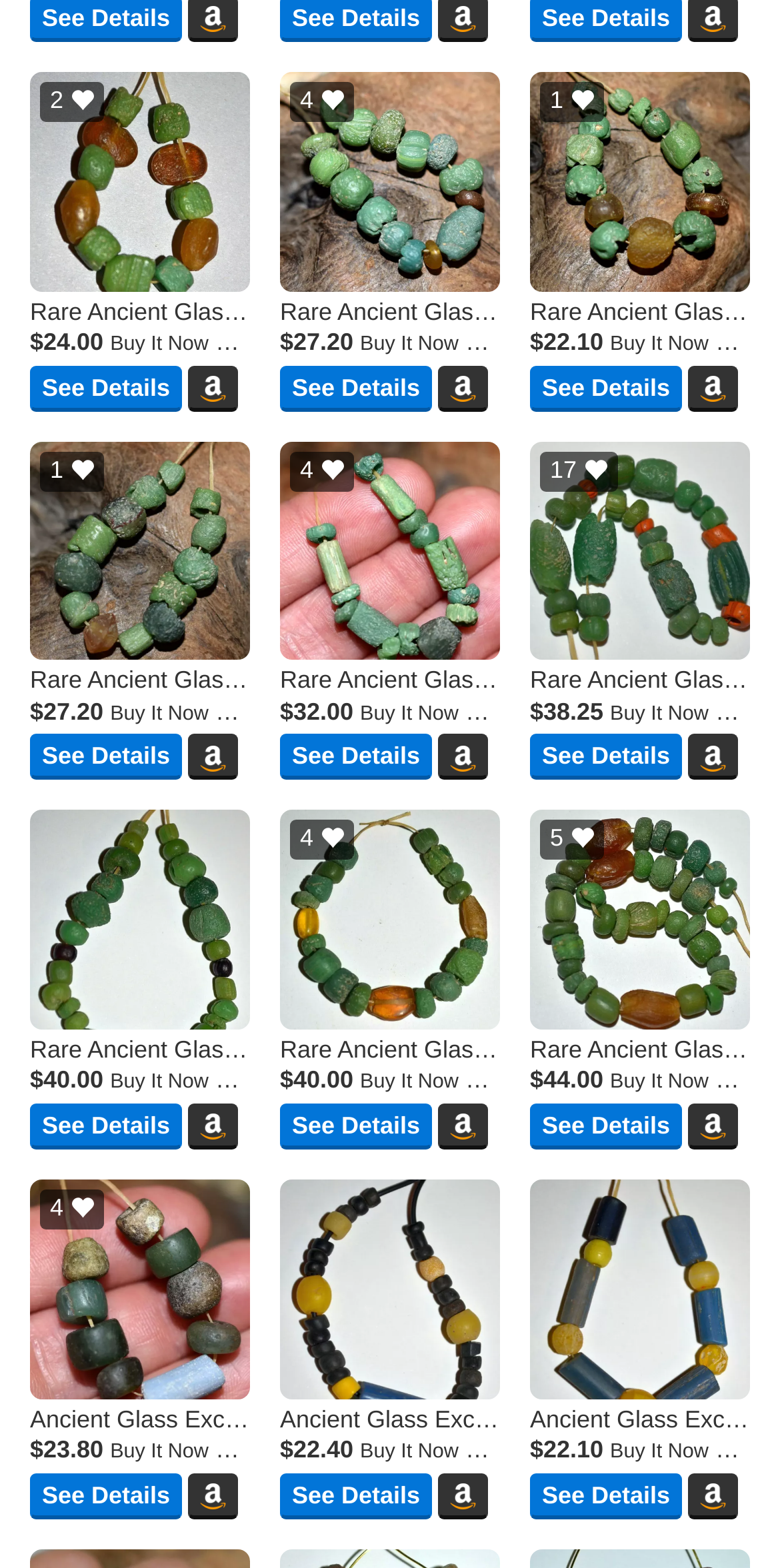Give a one-word or one-phrase response to the question: 
What is the seller of the items?

Amazon